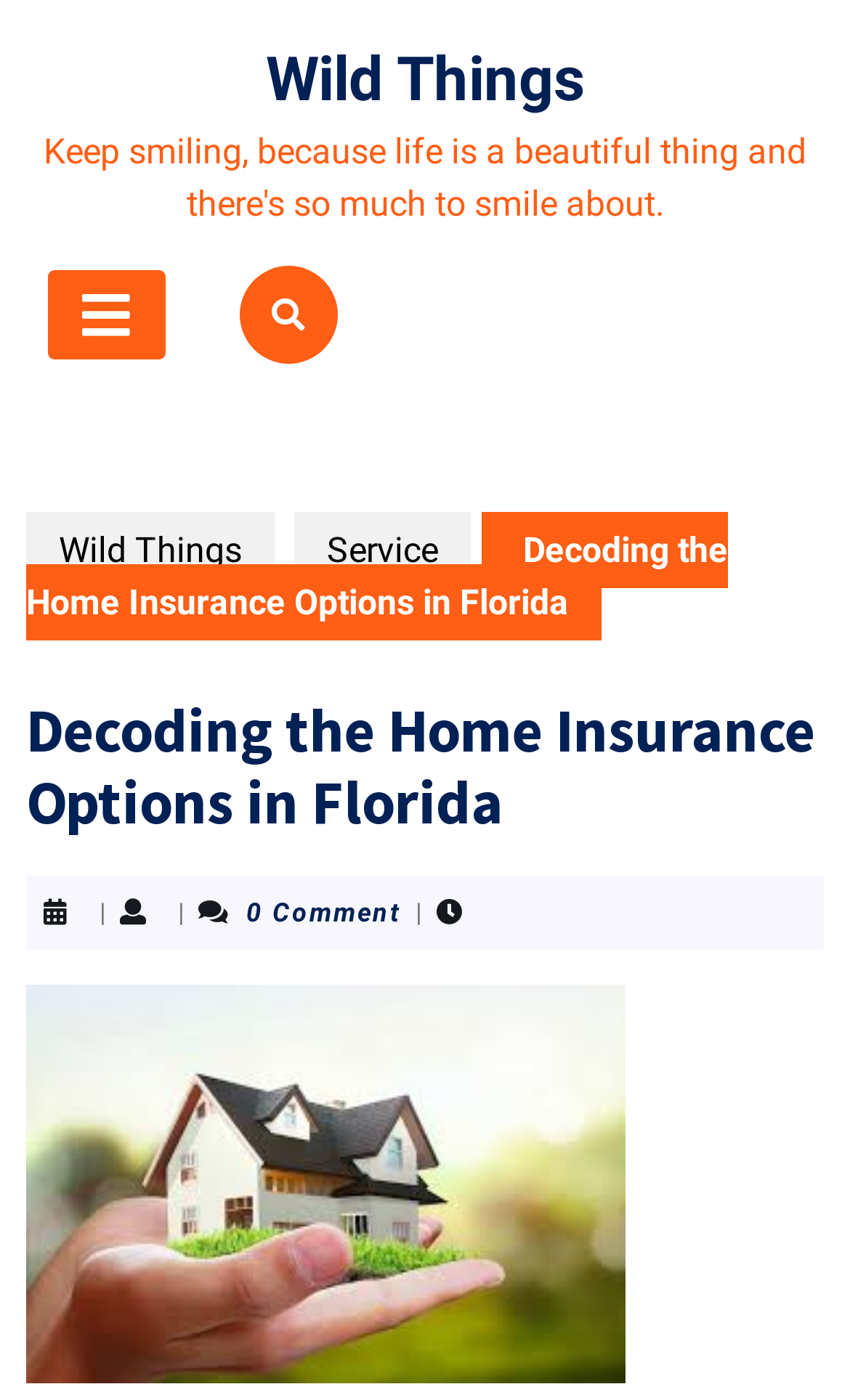What is the purpose of the image on the webpage?
Examine the webpage screenshot and provide an in-depth answer to the question.

I analyzed the image element with the description 'Decoding the Home Insurance Options in Florida post thumbnail image' to determine that its purpose is to serve as a post thumbnail image.